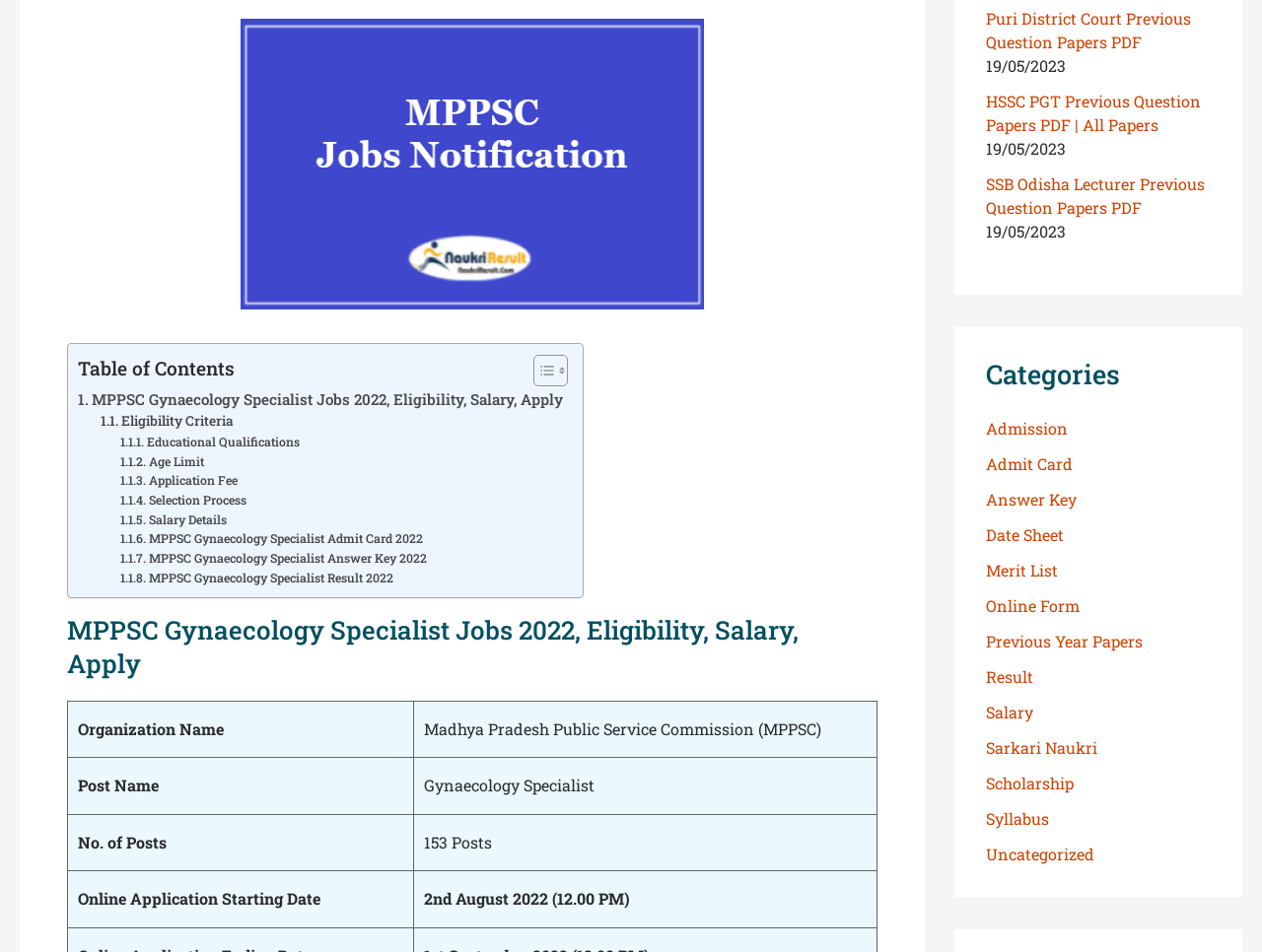Determine the bounding box coordinates for the area that needs to be clicked to fulfill this task: "Browse the 'Categories' section". The coordinates must be given as four float numbers between 0 and 1, i.e., [left, top, right, bottom].

[0.781, 0.375, 0.959, 0.41]